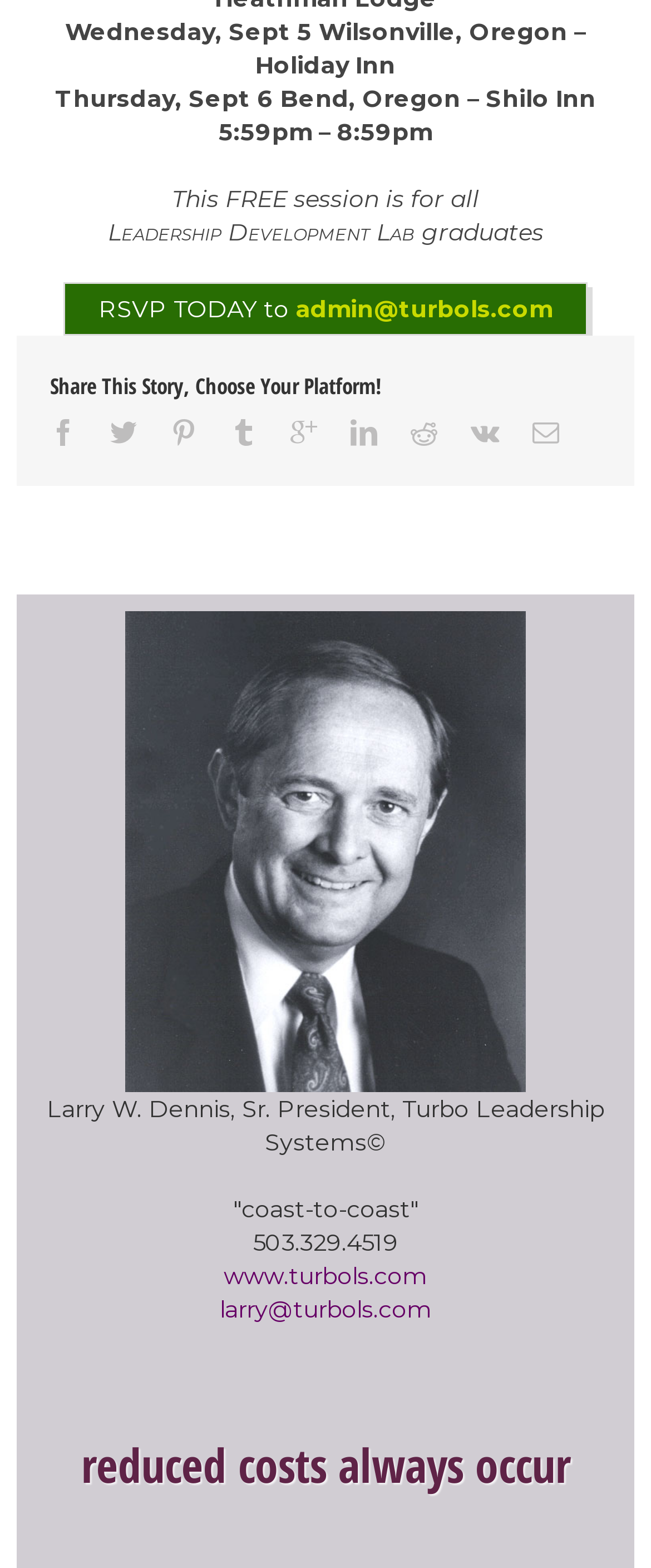What is the name of the president of Turbo Leadership Systems?
Can you offer a detailed and complete answer to this question?

The answer can be found in the StaticText element with the text 'Larry W. Dennis, Sr. President, Turbo Leadership Systems' near the bottom of the webpage.